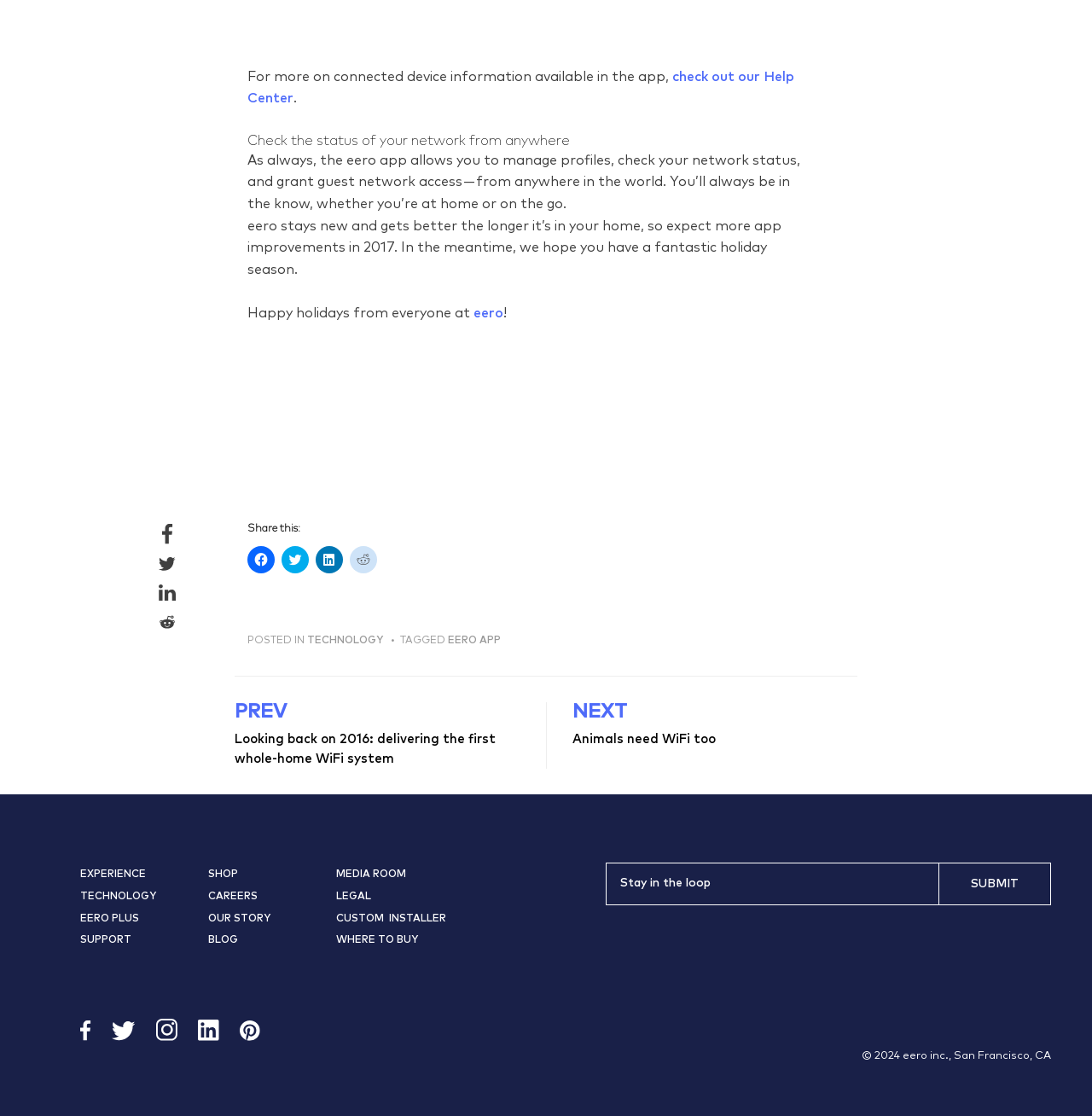What is the topic of the latest article?
Answer the question with as much detail as possible.

The topic of the latest article can be inferred from the heading 'Check the status of your network from anywhere' which is located at the top of the webpage.